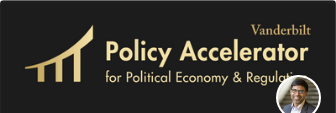Describe the scene depicted in the image with great detail.

The image features the Vanderbilt Policy Accelerator for Political Economy and Regulation, presented with a professional and sleek design. The title "Policy Accelerator" is prominently displayed in large, elegant font, emphasizing its importance as an initiative by Vanderbilt University. Below the title, the subtitle "for Political Economy & Regulation" provides context regarding the focus of the program. Accompanying this text is a circular professional photograph of Ganesh Sitaraman, an influential figure associated with the accelerator. This image conveys a sense of authority and expertise in the field, reflecting the program's aim to spur significant advancements in political economy and regulatory practices. The overall aesthetic is modern and sophisticated, appealing to prospective students and collaborators interested in this specialized area of study.